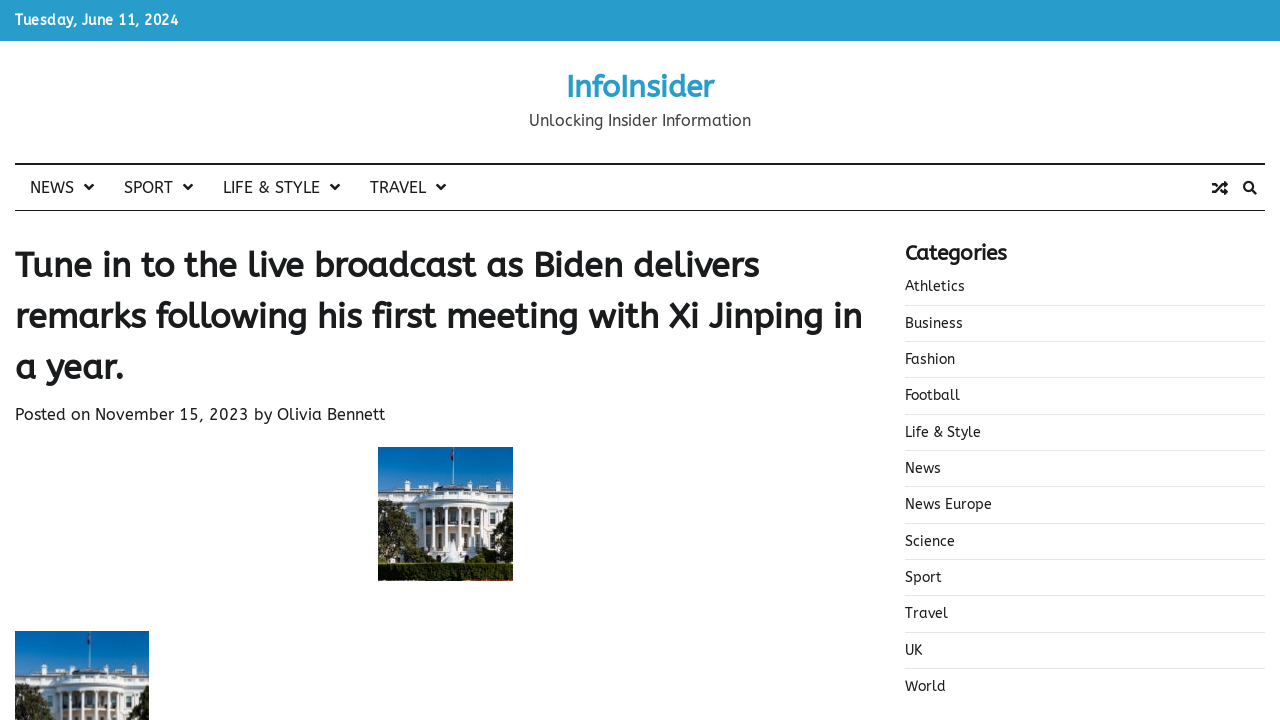Predict the bounding box coordinates for the UI element described as: "Olivia Bennett". The coordinates should be four float numbers between 0 and 1, presented as [left, top, right, bottom].

[0.216, 0.563, 0.301, 0.589]